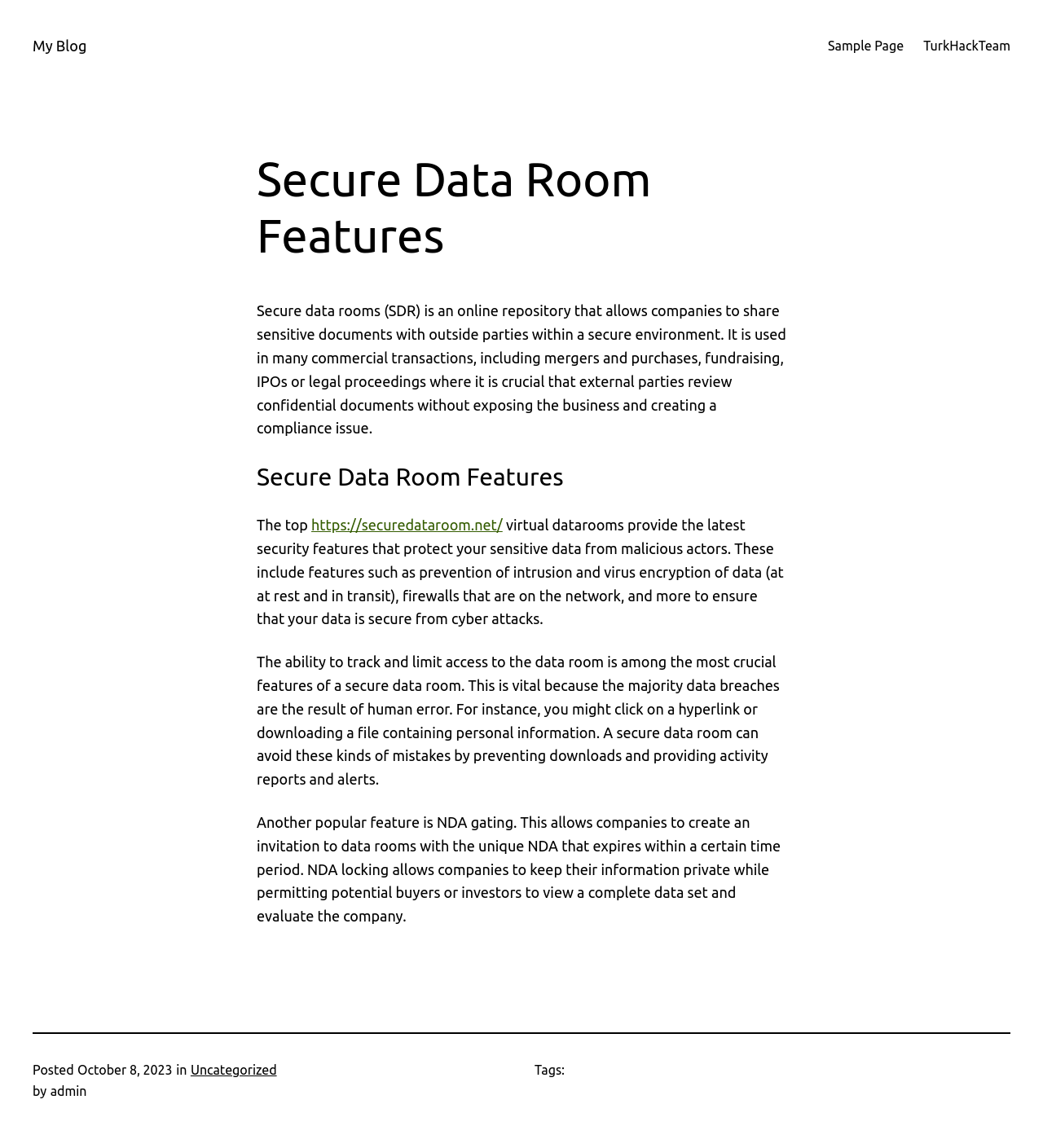Extract the bounding box coordinates for the UI element described by the text: "My Blog". The coordinates should be in the form of [left, top, right, bottom] with values between 0 and 1.

[0.031, 0.032, 0.083, 0.047]